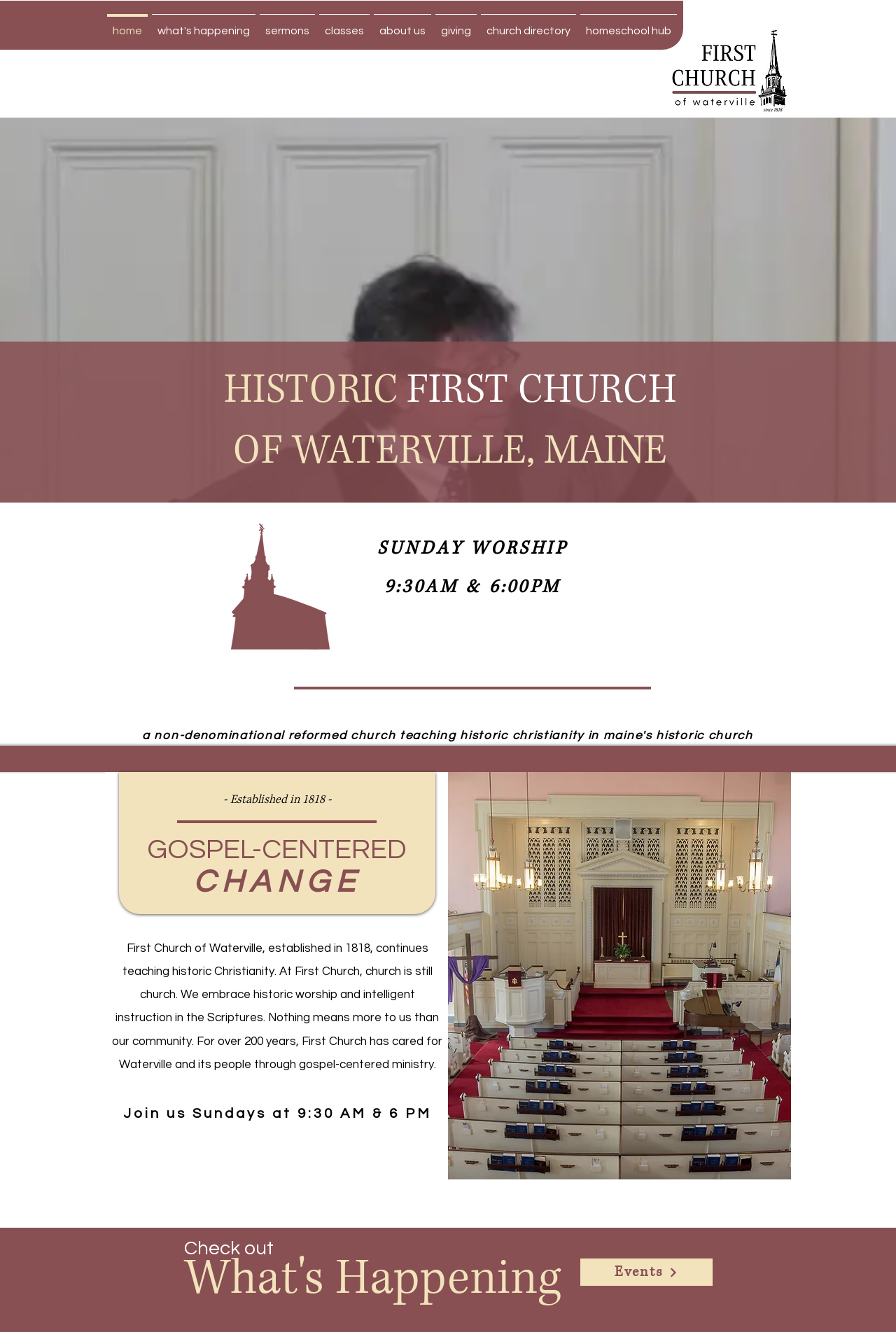Please locate the bounding box coordinates for the element that should be clicked to achieve the following instruction: "Learn about the church's history". Ensure the coordinates are given as four float numbers between 0 and 1, i.e., [left, top, right, bottom].

[0.238, 0.269, 0.767, 0.36]